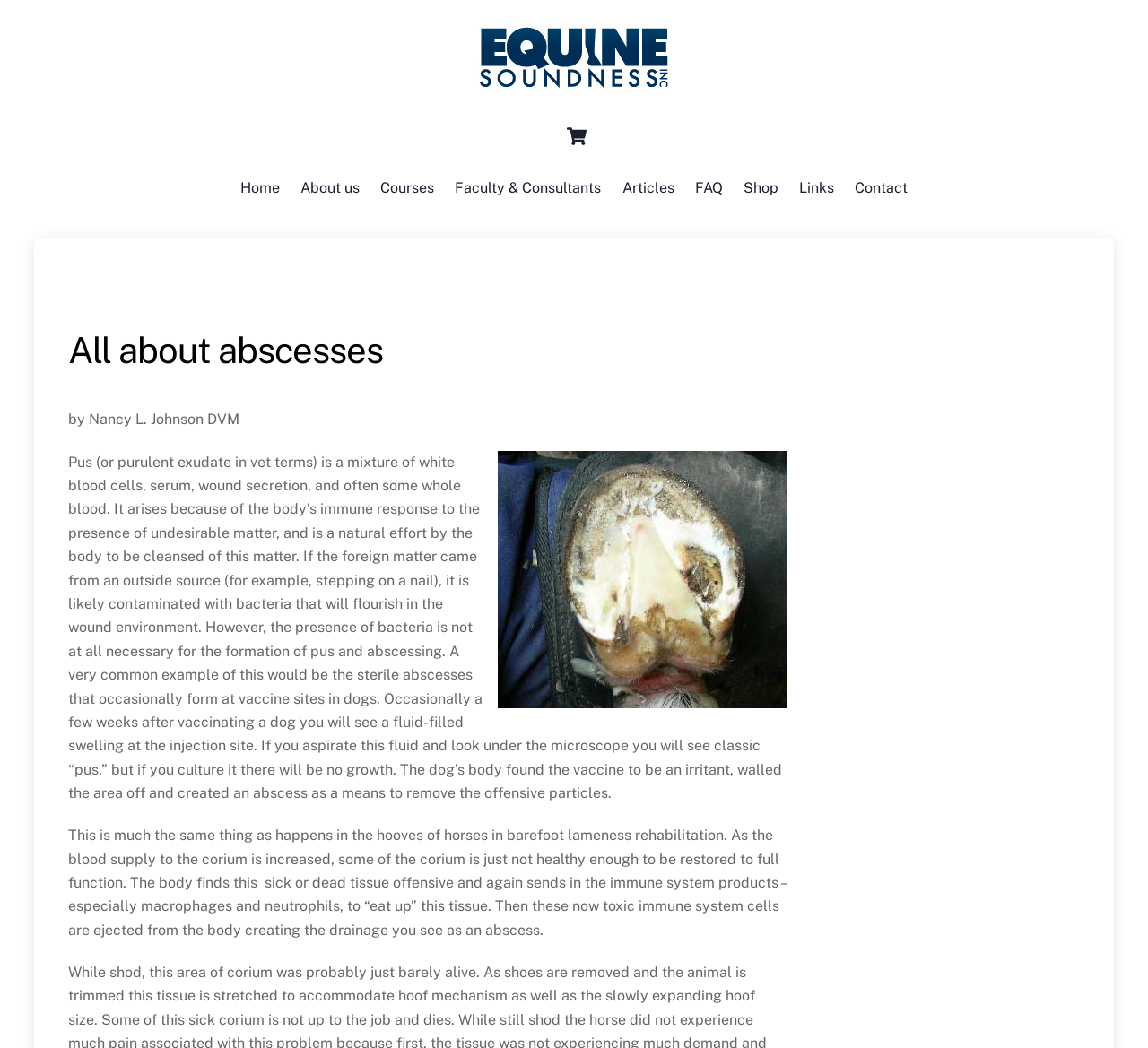Identify the bounding box for the UI element described as: "Faculty & Consultants". Ensure the coordinates are four float numbers between 0 and 1, formatted as [left, top, right, bottom].

[0.389, 0.16, 0.531, 0.199]